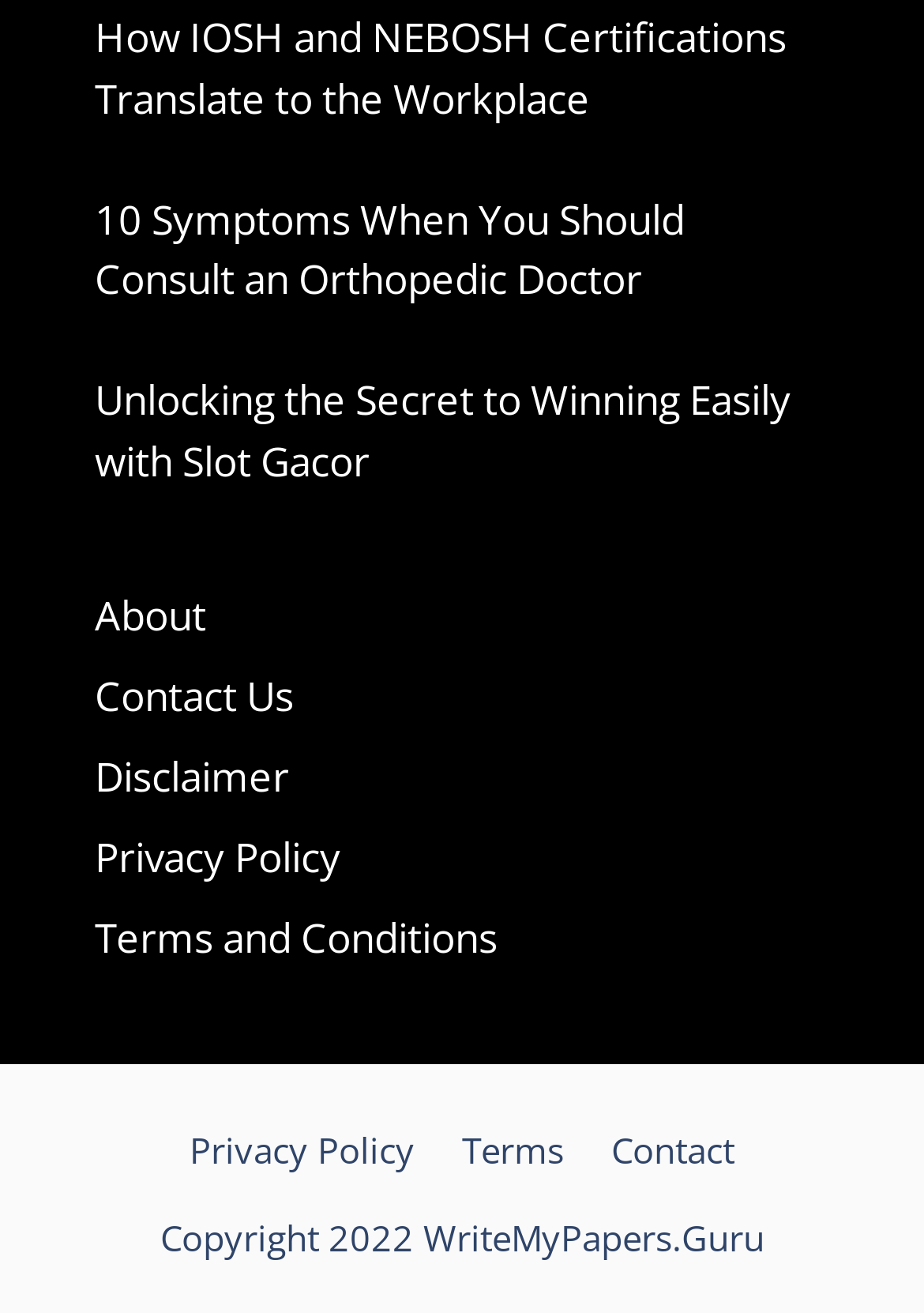How many links are in the footer section?
Utilize the information in the image to give a detailed answer to the question.

The footer section of the webpage contains seven links: 'About', 'Contact Us', 'Disclaimer', 'Privacy Policy', 'Terms and Conditions', 'Privacy Policy', and 'Terms'.